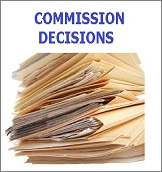What is the theme conveyed by the image?
Using the image as a reference, give an elaborate response to the question.

The image features a visually striking and organized collection of files, symbolizing the concept of 'Commission Decisions', which effectively conveys the theme of governance and regulatory framework, aligning with the broader mission of the Commission for the Protection of Competition within the European Competition Network (ECN).